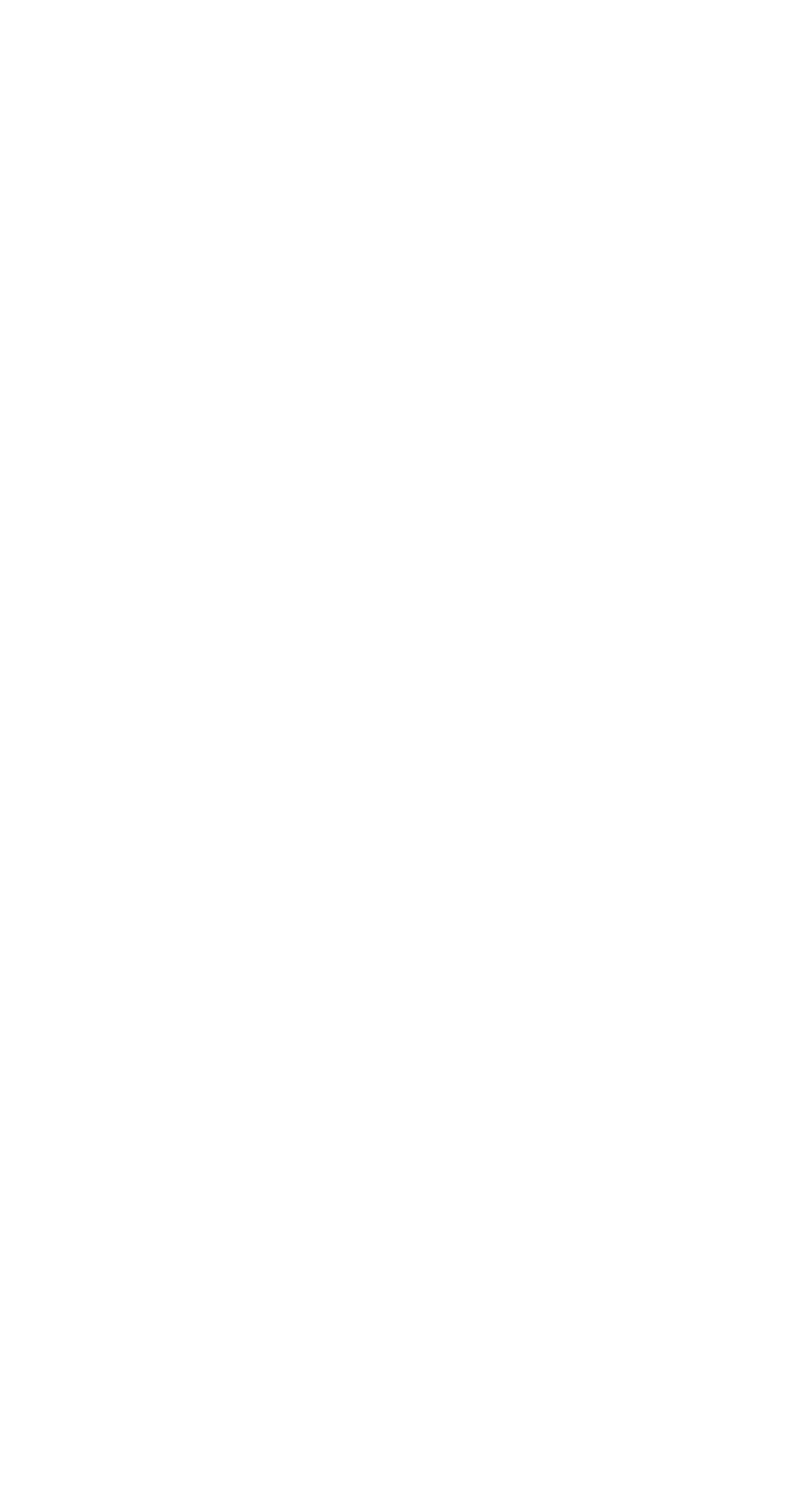Find the bounding box coordinates of the element to click in order to complete this instruction: "View Covid-19 Updates". The bounding box coordinates must be four float numbers between 0 and 1, denoted as [left, top, right, bottom].

[0.077, 0.437, 0.431, 0.482]